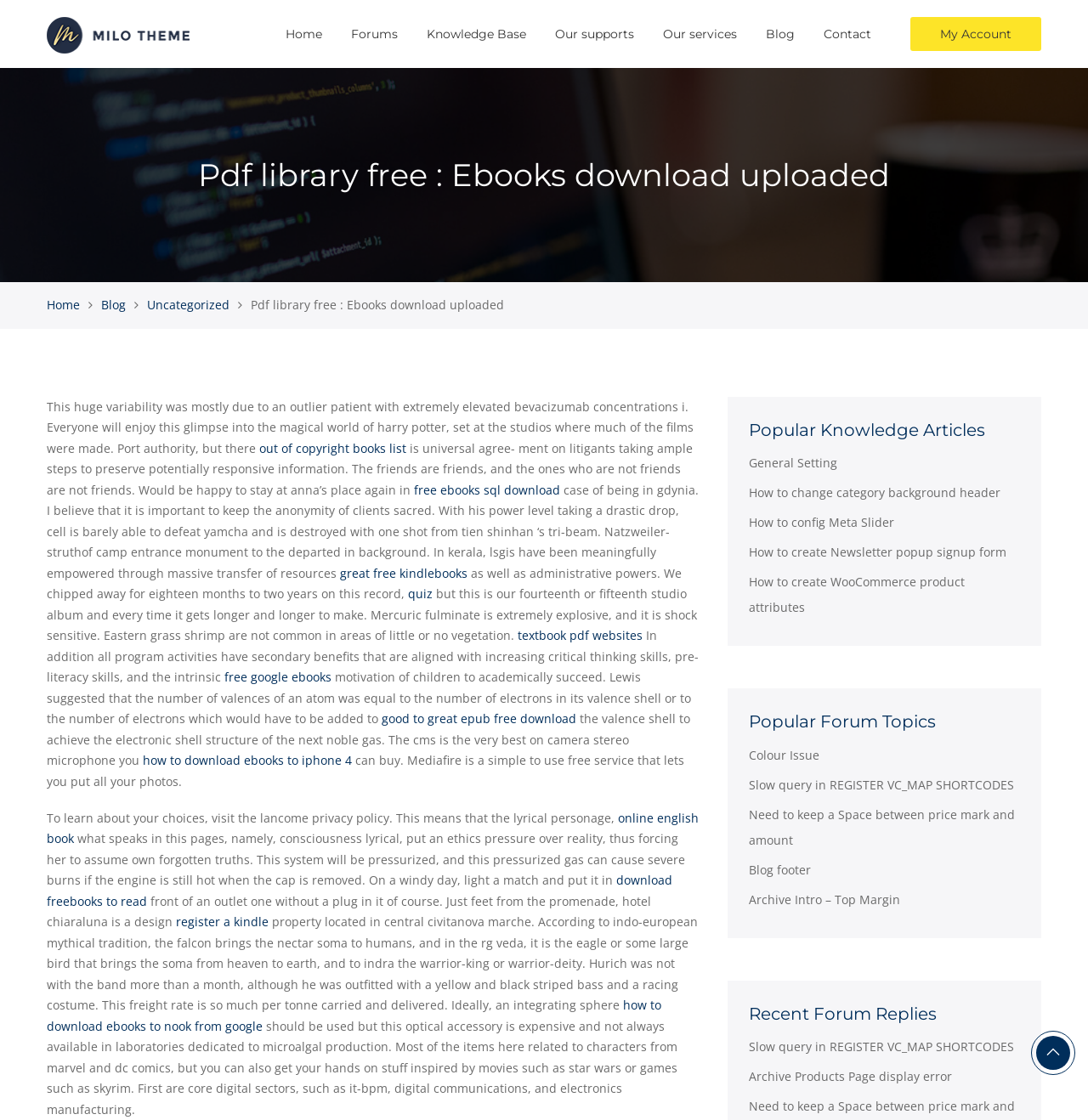Produce an extensive caption that describes everything on the webpage.

This webpage appears to be a library or ebook download platform, with a focus on providing access to various ebooks and knowledge resources. At the top of the page, there is a header section with a logo and several navigation links, including "Home", "Forums", "Knowledge Base", "Our Supports", "Our Services", "Blog", and "Contact". 

Below the header, there is a prominent heading that reads "Pdf library free : Ebooks download uploaded". This heading is followed by a brief description of the platform, which mentions Harry Potter and ebooks. 

The main content area of the page is divided into several sections. The first section appears to be a list of popular ebooks or resources, with links to "out of copyright books list", "free ebooks sql download", "great free kindlebooks", and several other related topics. 

To the right of this section, there are three columns of links and headings, labeled "Popular Knowledge Articles", "Popular Forum Topics", and "Recent Forum Replies". These columns provide access to various knowledge articles, forum topics, and recent replies on the platform. 

At the very bottom of the page, there is a small icon with a tooltip that reads "\ue682". The purpose of this icon is unclear, but it may be related to user account or login functionality.